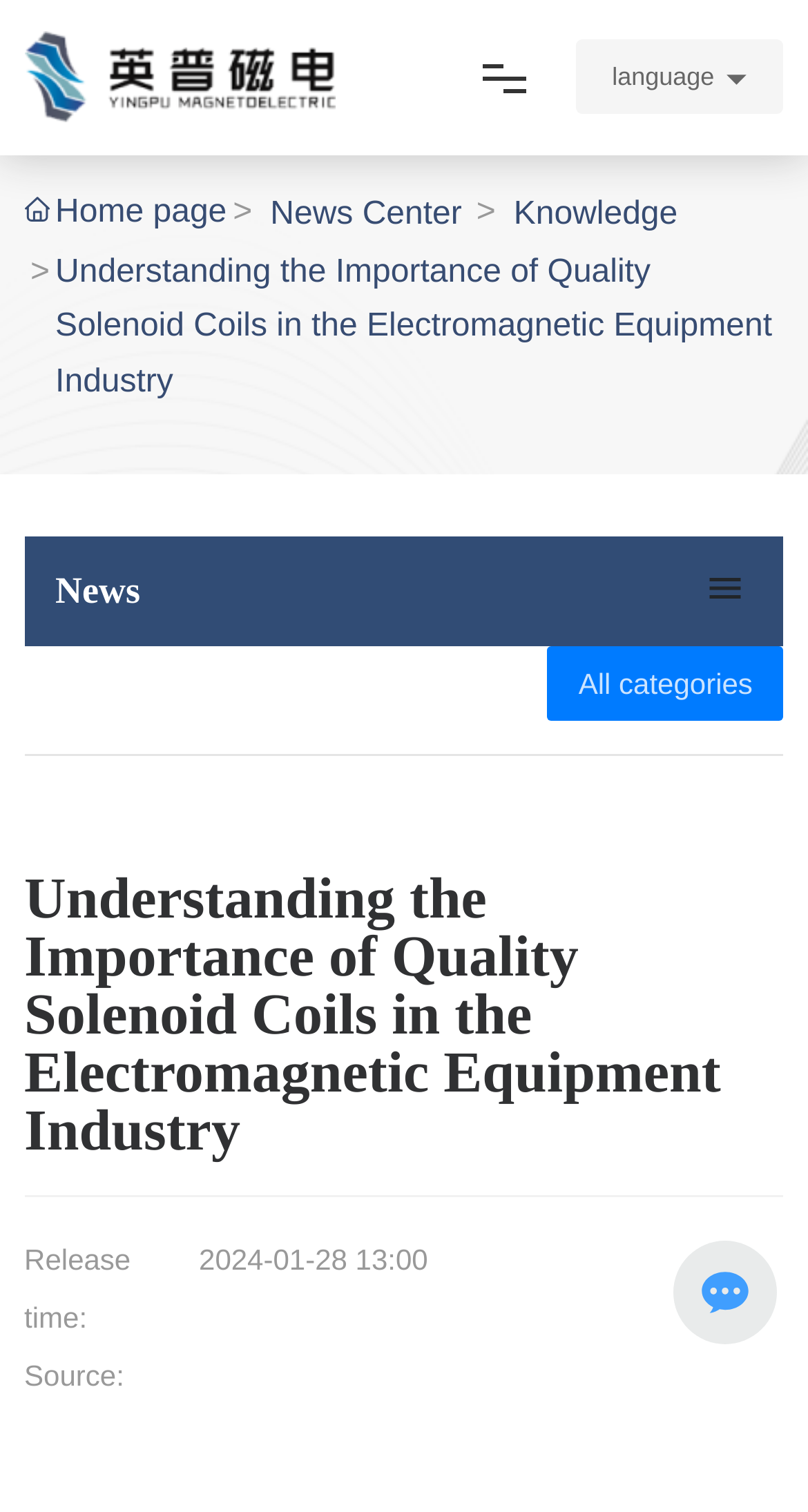Find and indicate the bounding box coordinates of the region you should select to follow the given instruction: "Switch the language".

[0.757, 0.041, 0.884, 0.061]